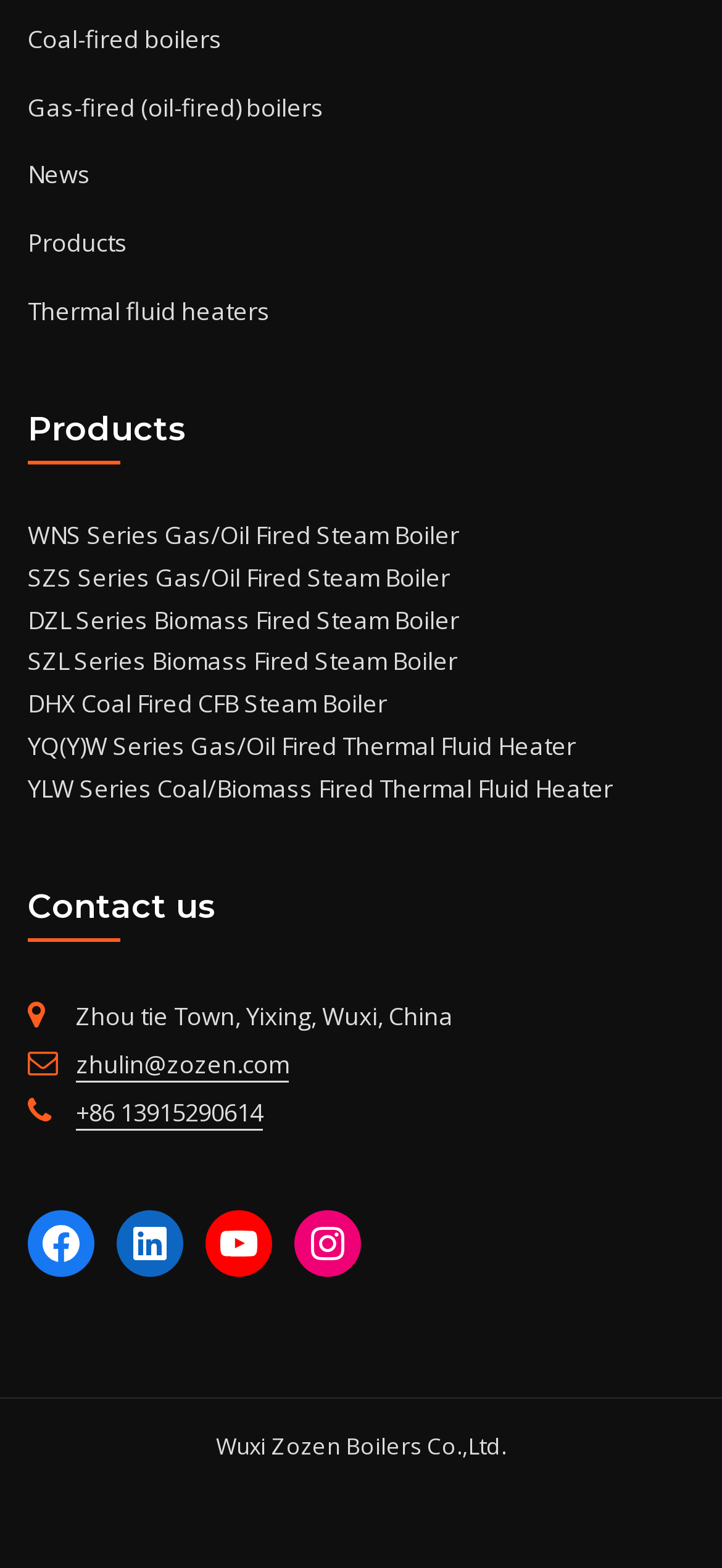Identify and provide the bounding box for the element described by: "Thermal fluid heaters".

[0.038, 0.188, 0.374, 0.209]